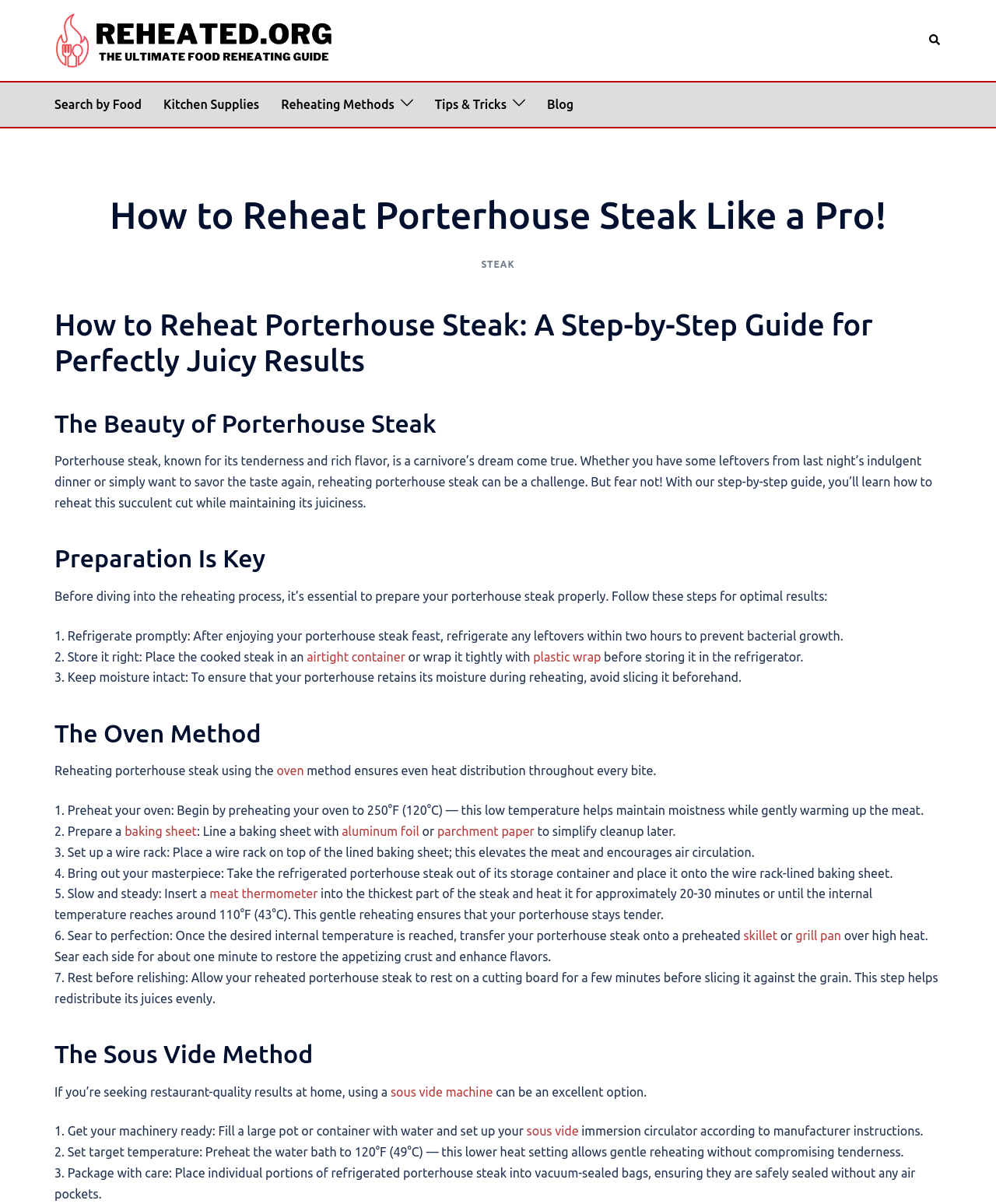What is the purpose of refrigerating porterhouse steak promptly?
From the details in the image, answer the question comprehensively.

The webpage advises to refrigerate porterhouse steak promptly to prevent bacterial growth. This is mentioned in the 'Preparation Is Key' section, where it says 'Refrigerate promptly: After enjoying your porterhouse steak feast, refrigerate any leftovers within two hours to prevent bacterial growth'.